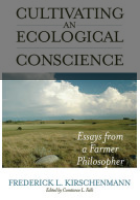Describe the image with as much detail as possible.

The image features the cover of the book titled "Cultivating an Ecological Conscience: Essays from a Farmer Philosopher," authored by Frederick L. Kirschenmann. The cover design incorporates an expansive landscape, showcasing a serene natural scene with grassy fields and a cloudy sky, emphasizing themes of ecology and sustainability. The title is prominently displayed at the top in bold letters, with the subtitle below it, reflecting the author's unique perspective as both a farmer and a thinker. Frederick L. Kirschenmann is recognized for his contributions to agricultural philosophy and sustainable practices, bringing insight into the ethical relationship between humans and the environment. The overall aesthetic suggests a connection to nature, underscoring the book's message of environmental consciousness.